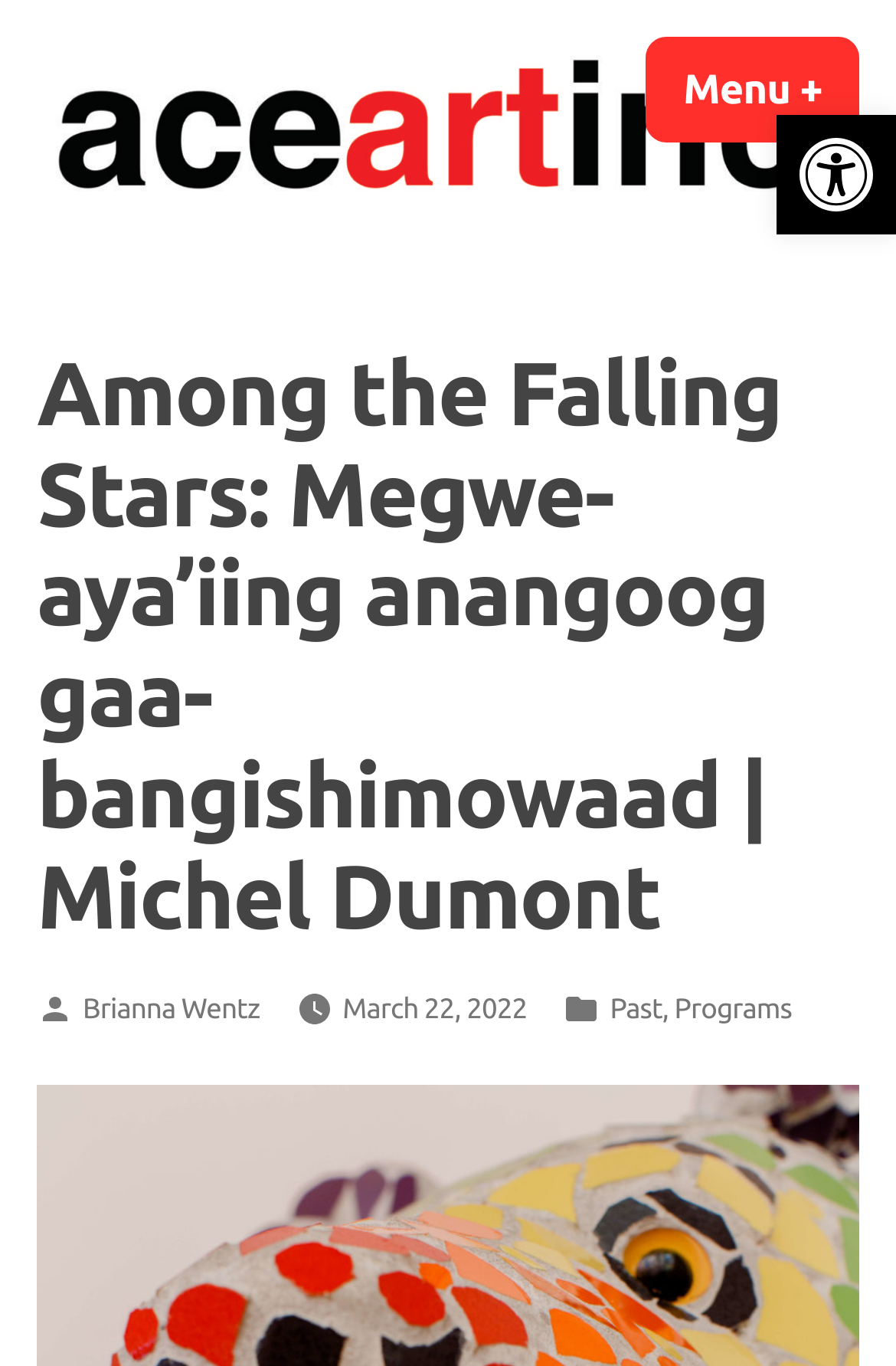Answer the following query concisely with a single word or phrase:
What is the type of event described on the webpage?

Art exhibition